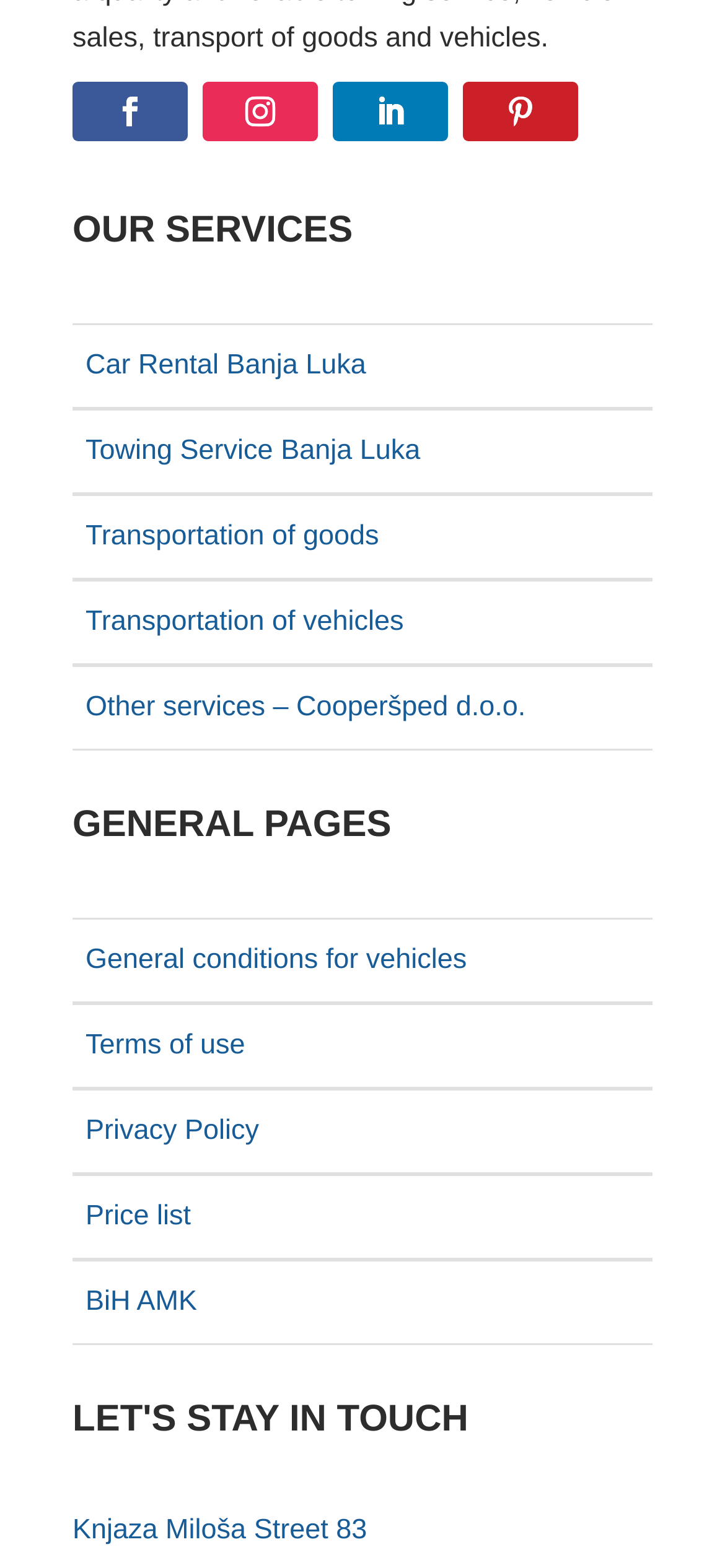Find the bounding box coordinates for the element that must be clicked to complete the instruction: "View General conditions for vehicles". The coordinates should be four float numbers between 0 and 1, indicated as [left, top, right, bottom].

[0.118, 0.601, 0.644, 0.622]